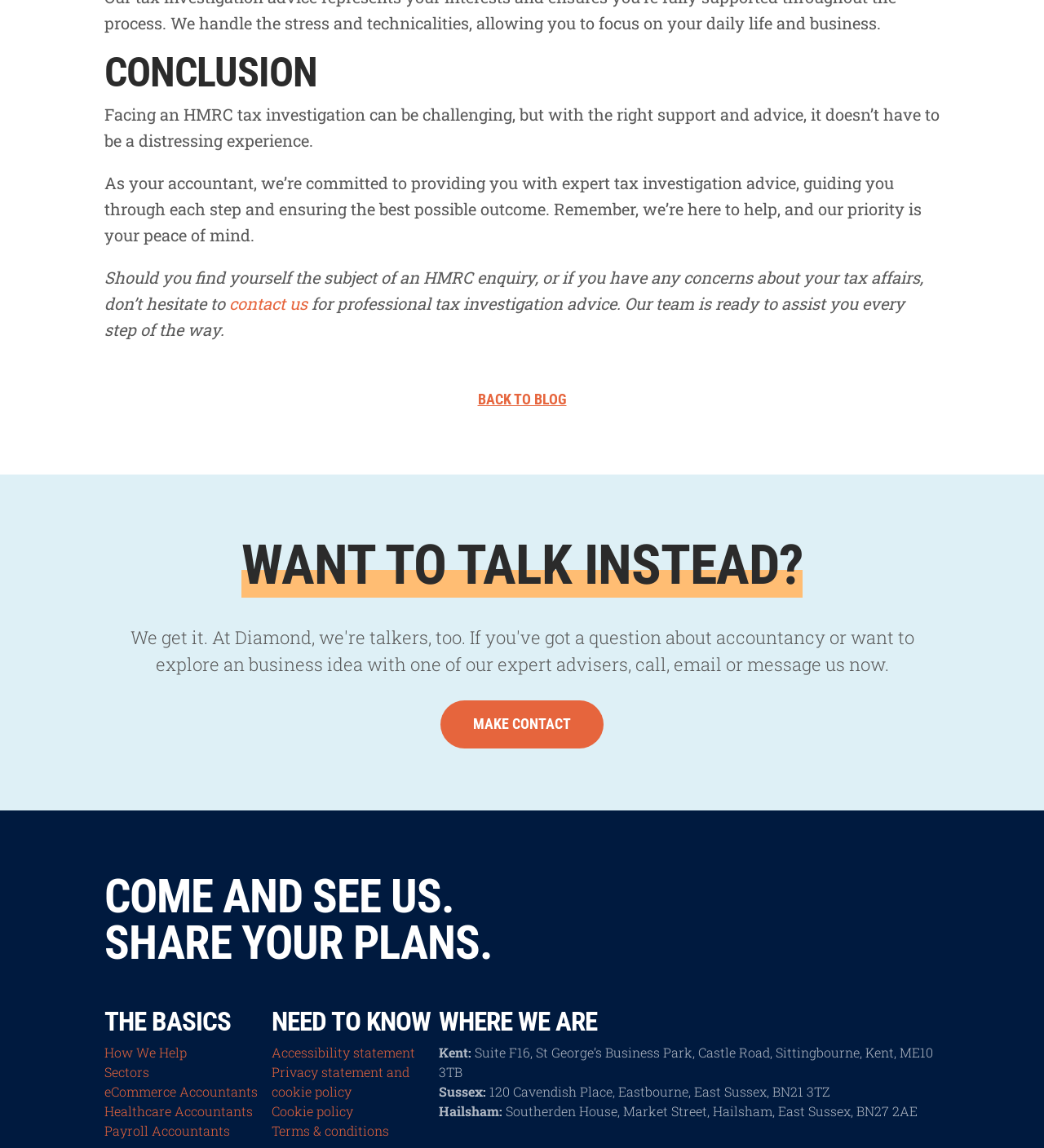What is the purpose of the accountant's tax investigation advice?
Look at the image and respond with a one-word or short phrase answer.

best possible outcome